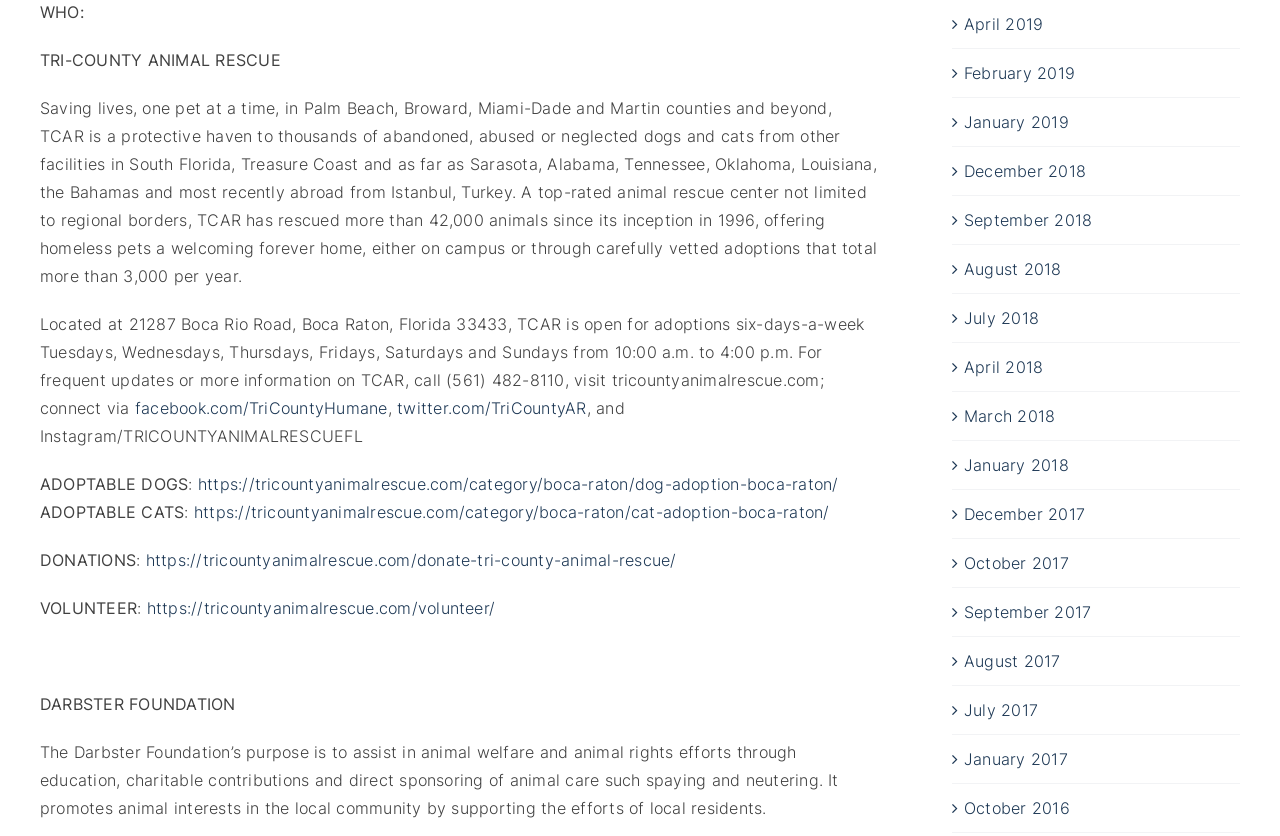Specify the bounding box coordinates of the element's region that should be clicked to achieve the following instruction: "View book on Amazon". The bounding box coordinates consist of four float numbers between 0 and 1, in the format [left, top, right, bottom].

None